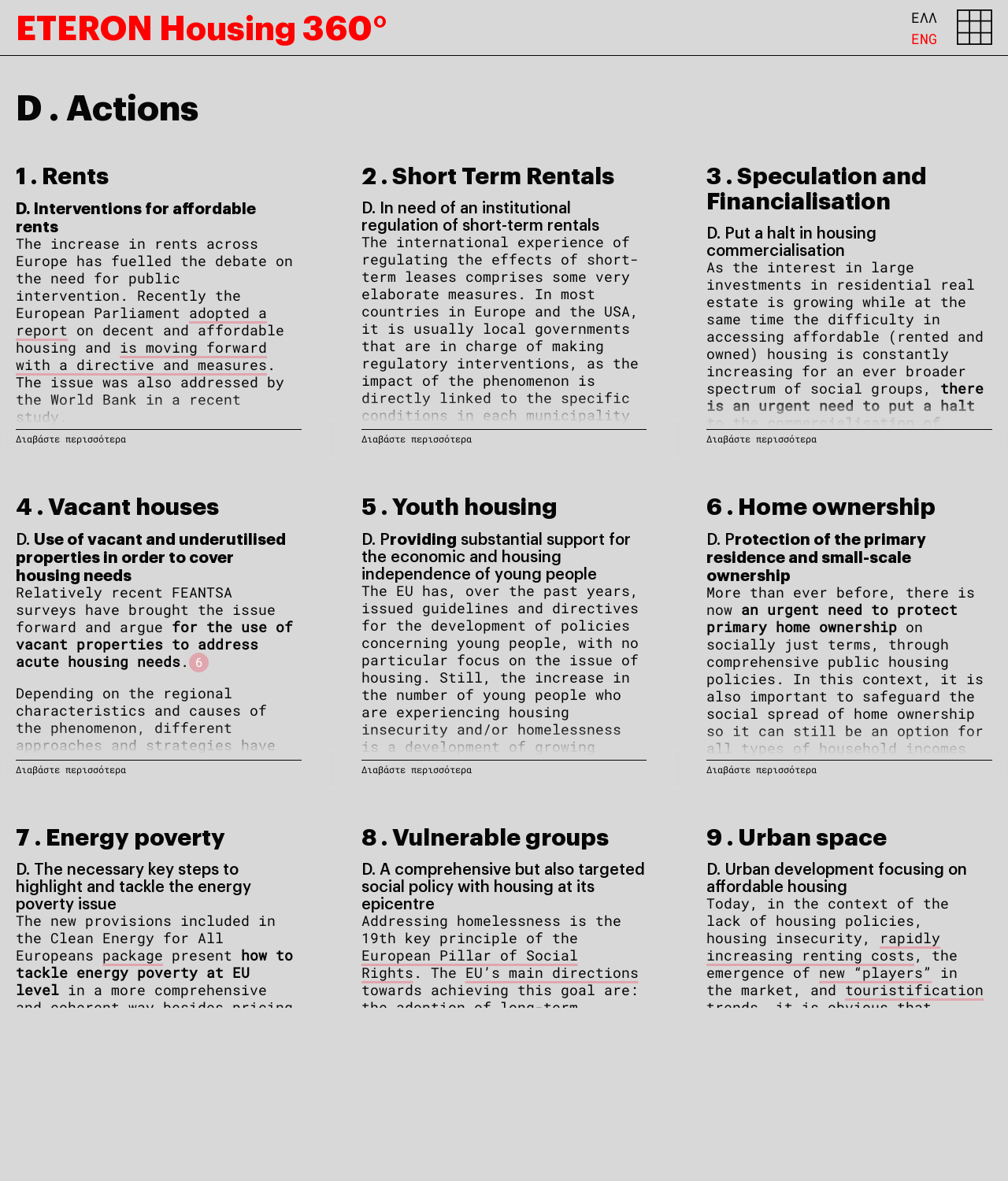Indicate the bounding box coordinates of the element that must be clicked to execute the instruction: "Learn about 'Short Term Rentals'". The coordinates should be given as four float numbers between 0 and 1, i.e., [left, top, right, bottom].

[0.358, 0.363, 0.642, 0.379]